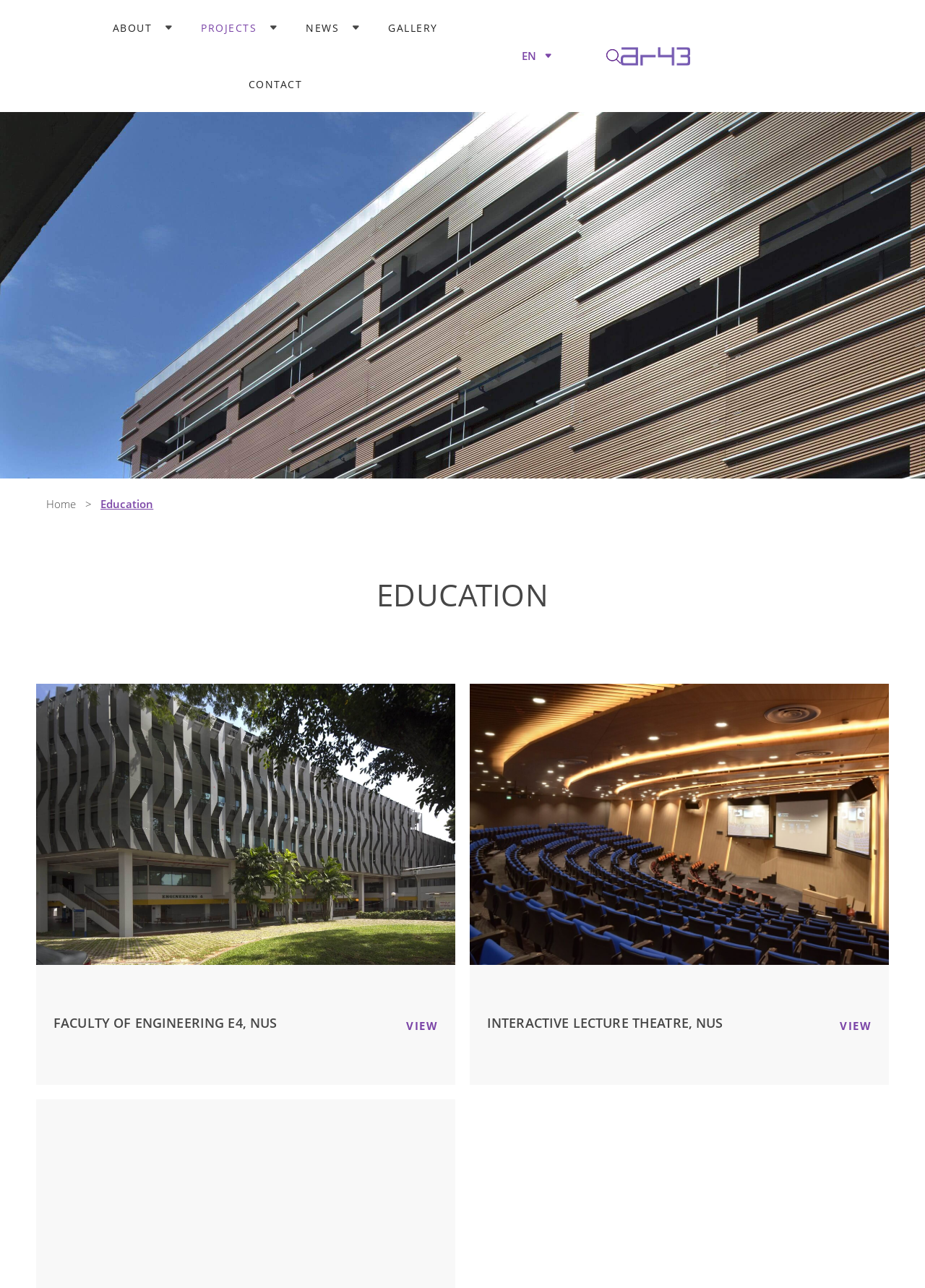Based on the image, please respond to the question with as much detail as possible:
How many 'VIEW' links are there?

The answer can be found by looking at the main content area of the webpage, where there are two 'VIEW' links, one corresponding to each project displayed.